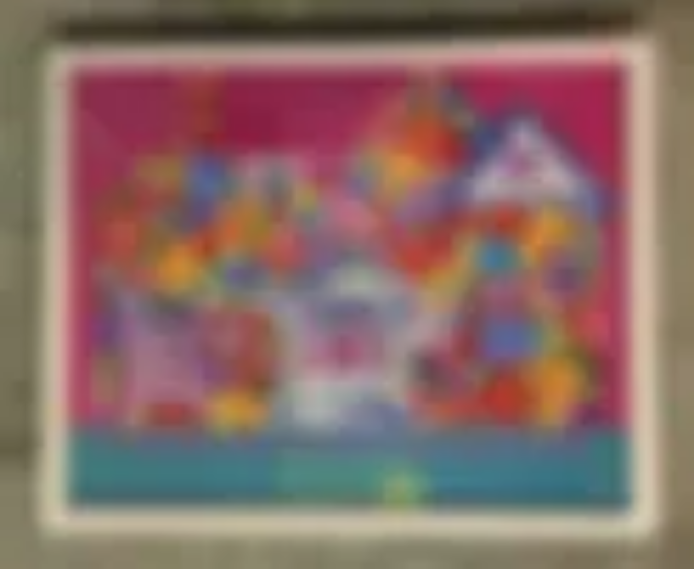Respond to the following question using a concise word or phrase: 
What is the price of the framed artwork?

$80